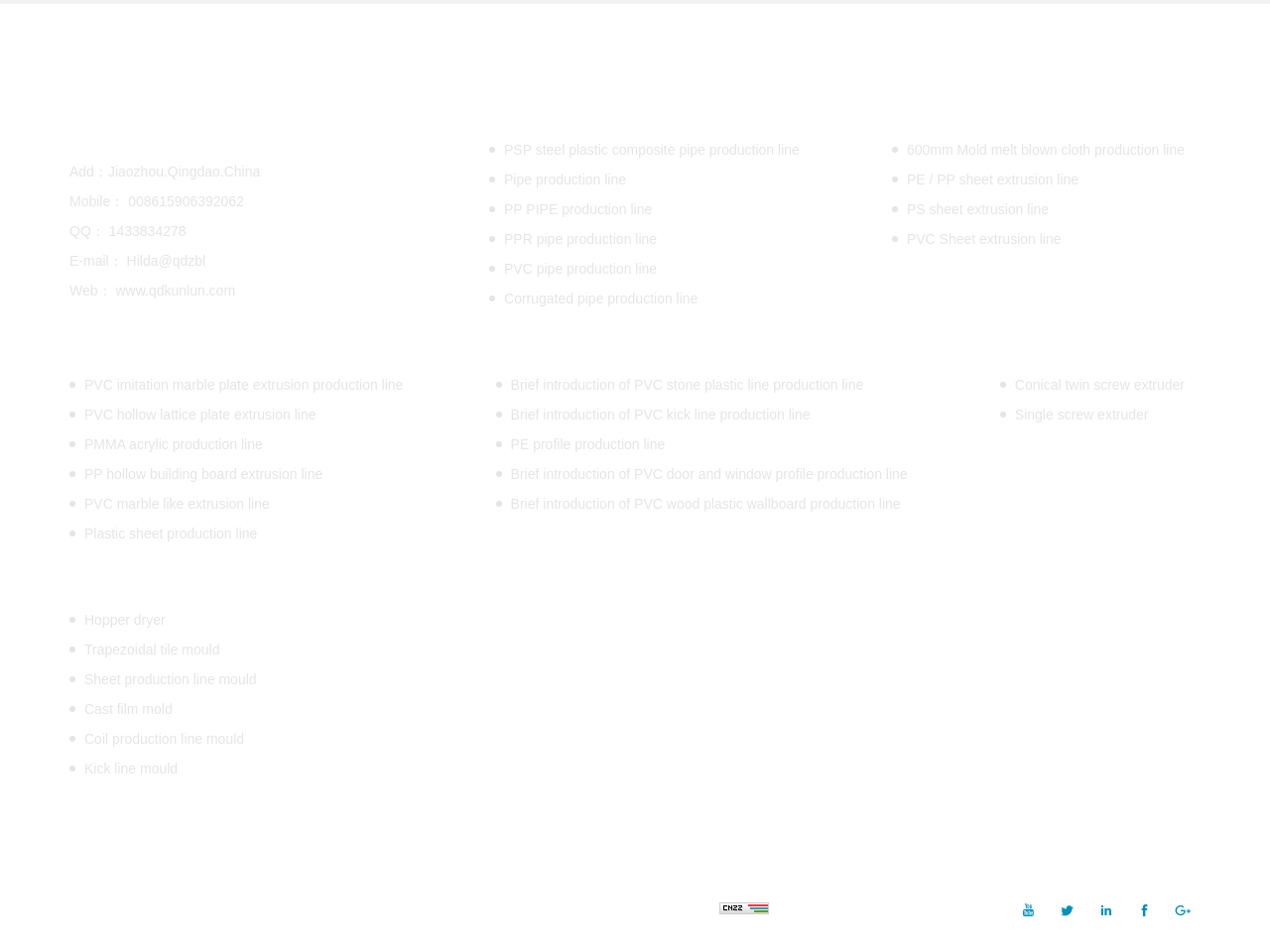Based on the image, please elaborate on the answer to the following question:
What is the copyright year of the webpage?

The copyright year of the webpage is obtained from the static text element at the bottom of the webpage, which reads 'Copyright © 2020 Qingdao Kunlun Haisu Intelligent Equipment Co., Ltd. All Rights Reserved'.